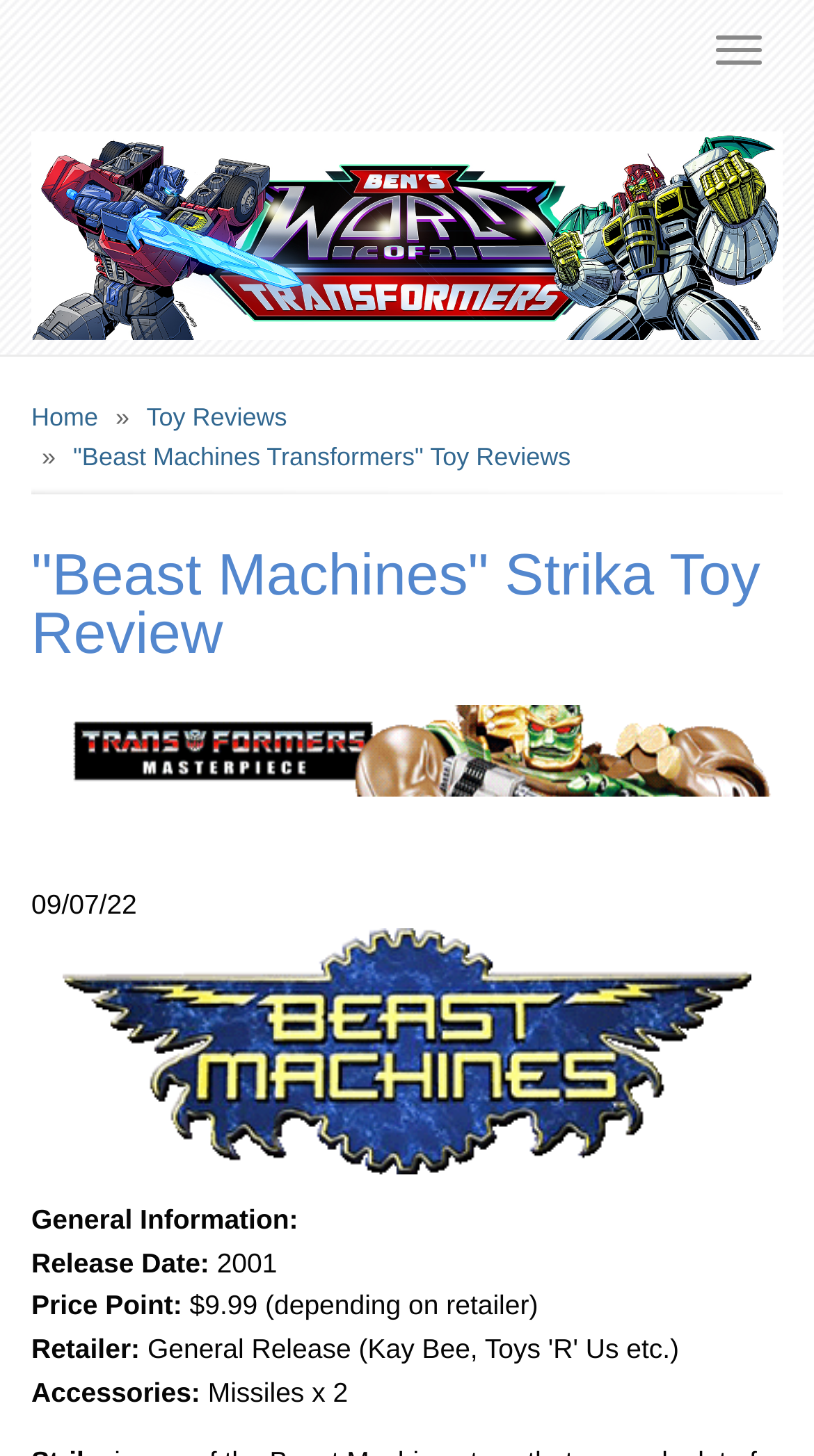From the webpage screenshot, predict the bounding box of the UI element that matches this description: "alt="Home"".

[0.038, 0.141, 0.962, 0.179]